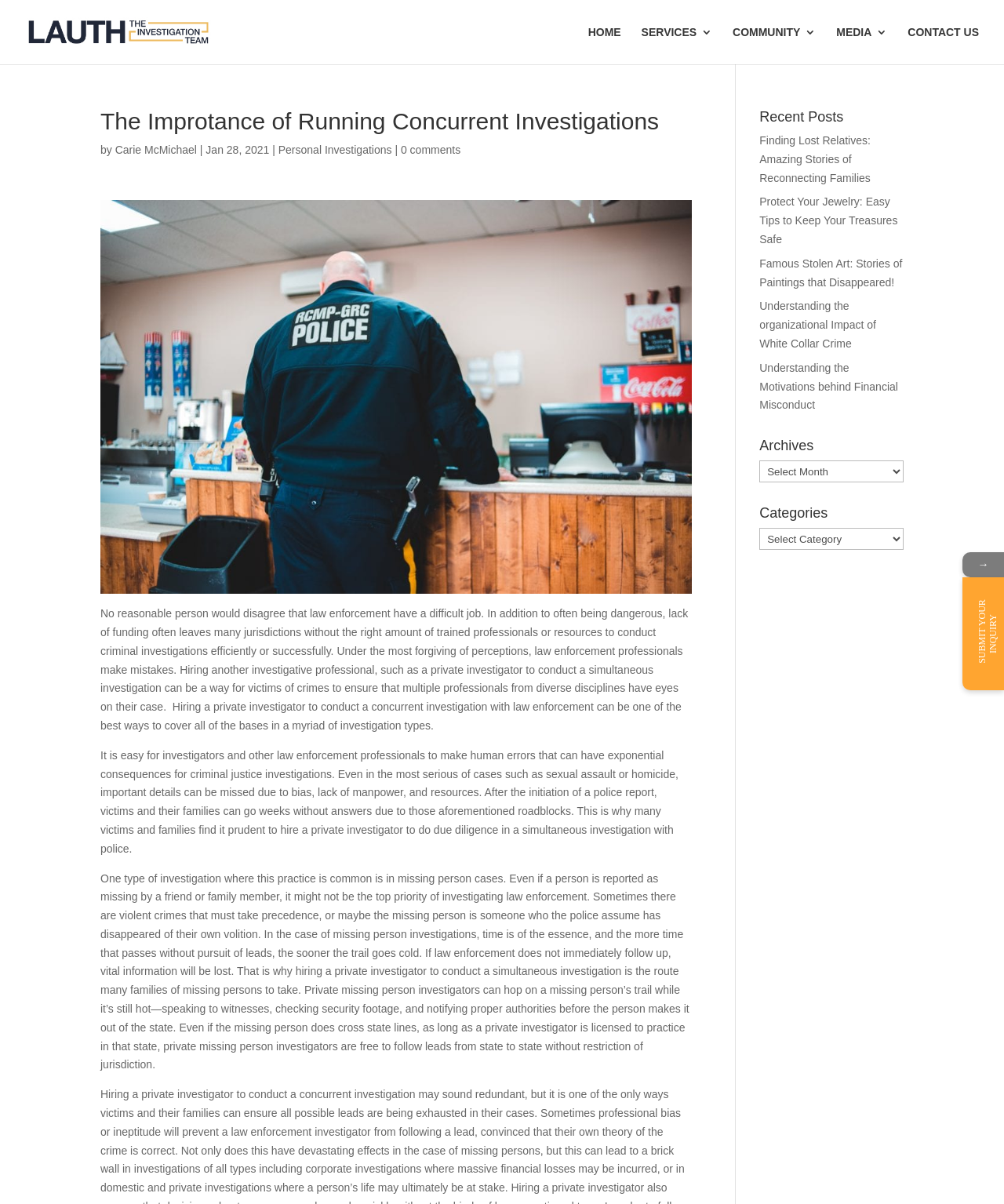Please specify the coordinates of the bounding box for the element that should be clicked to carry out this instruction: "Click the link to learn about Indiana Private Investigators". The coordinates must be four float numbers between 0 and 1, formatted as [left, top, right, bottom].

[0.026, 0.021, 0.26, 0.031]